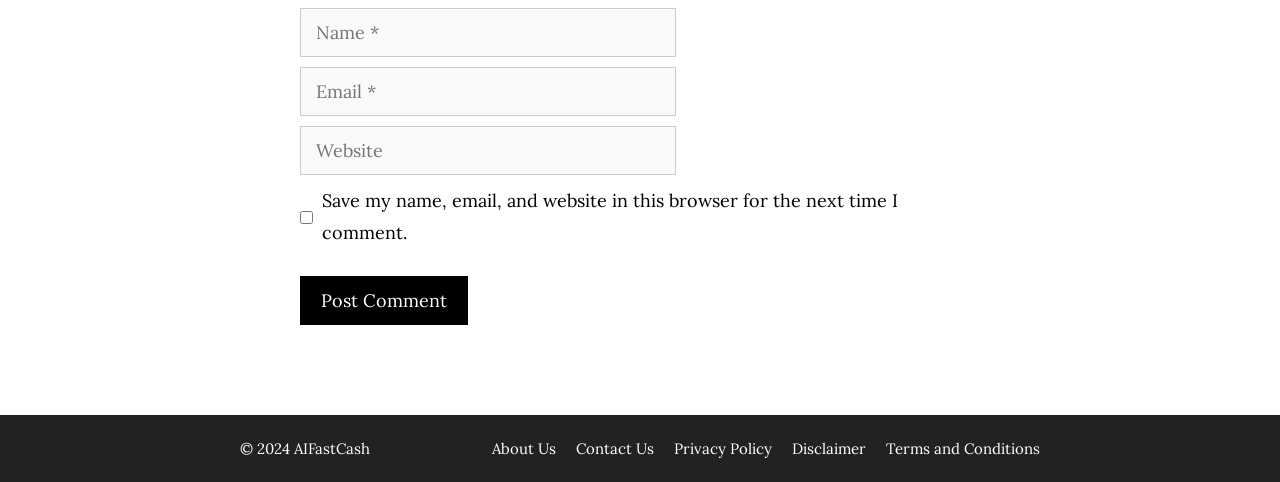Analyze the image and provide a detailed answer to the question: What is the label of the first textbox?

The first textbox is located at the top of the webpage and is labeled 'Name', indicating that it is used to input the user's name.